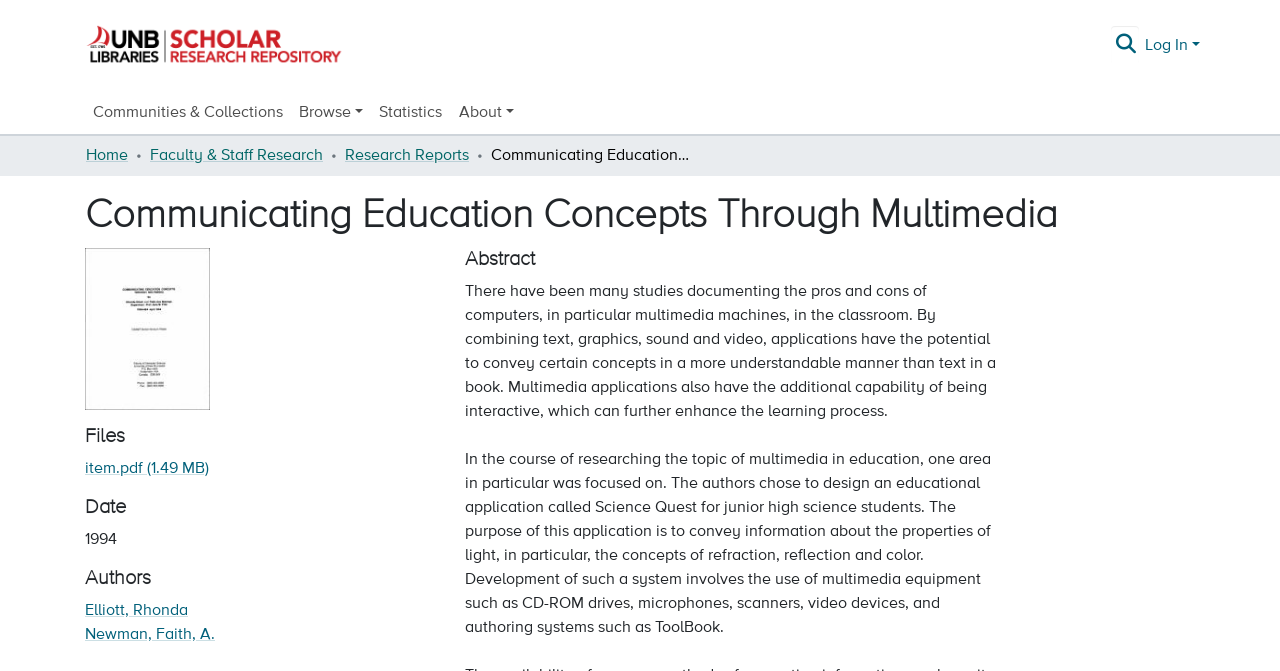Give a full account of the webpage's elements and their arrangement.

The webpage is about "Communicating Education Concepts Through Multimedia" and appears to be a research repository or academic paper webpage. 

At the top, there is a user profile bar with a link to "UNB Libraries: Scholar Research Repository" accompanied by an image. Next to it, there is a search bar with a textbox and a submit search button. On the right side of the top section, there is a "Log In" link.

Below the top section, there is a main navigation bar with links to "Communities & Collections", "Browse", "Statistics", and an "About" button.

Under the main navigation bar, there is a breadcrumb navigation section with links to "Home", "Faculty & Staff Research", "Research Reports", and the current page "Communicating Education Concepts Through Multimedia".

The main content of the webpage is divided into two sections. On the left side, there is a heading "Communicating Education Concepts Through Multimedia" followed by a thumbnail image. Below the image, there are headings for "Files", "Date", "Authors", and "Abstract". Under each heading, there are corresponding links or text, such as a link to a PDF file, the date "1994", and links to the authors' names.

On the right side of the main content, there is a large section dedicated to the abstract of the research paper, which discusses the pros and cons of computers, particularly multimedia machines, in the classroom, and how applications can combine text, graphics, sound, and video.